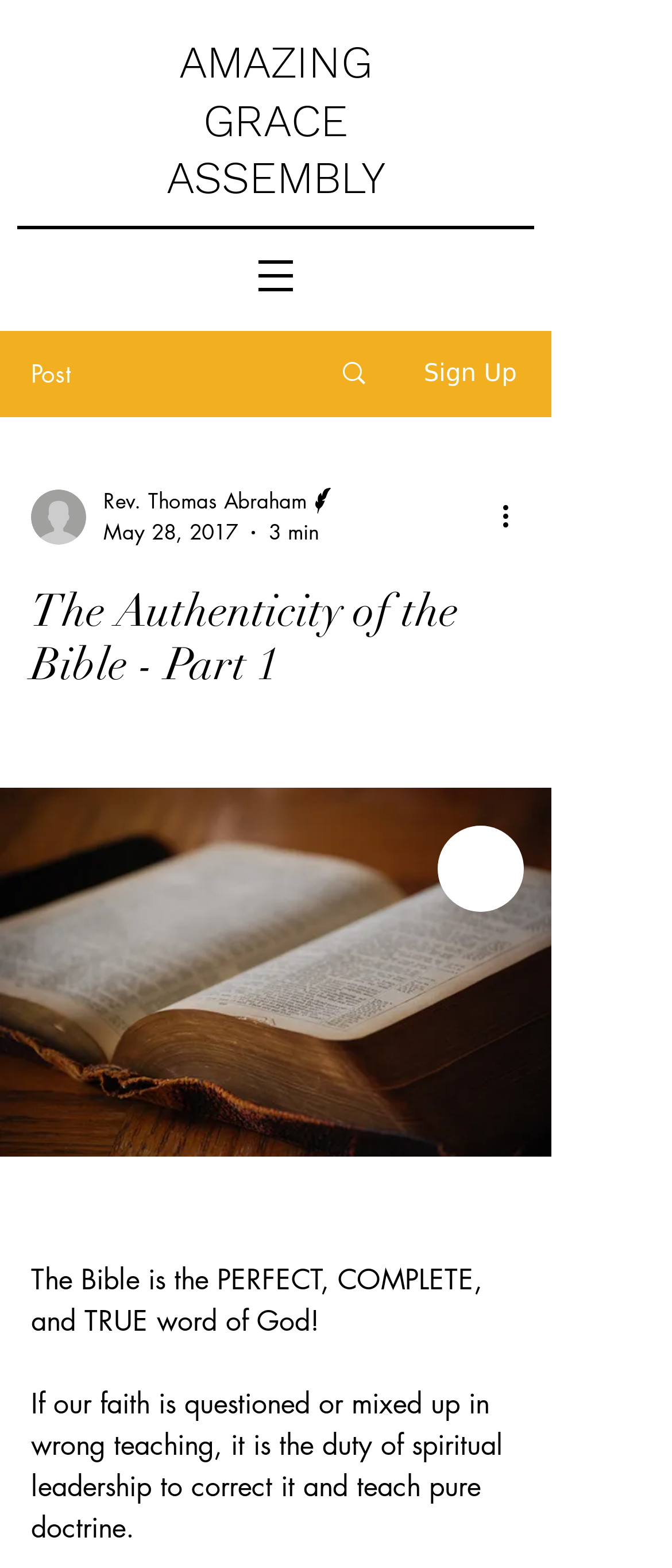Write a detailed summary of the webpage, including text, images, and layout.

The webpage appears to be a blog post or article from Amazing Grace Assembly, with a focus on the authenticity of the Bible. At the top of the page, there is a heading with the title "AMAZING GRACE ASSEMBLY" and a link to the assembly's website. Below this, there is a navigation menu labeled "Site" with a button that has a popup menu.

To the left of the navigation menu, there is a section with a post title "The Authenticity of the Bible - Part 1" and a writer's picture. The writer's name, Rev. Thomas Abraham, is listed below the picture, along with the date of the post, May 28, 2017, and the estimated reading time, 3 minutes.

The main content of the post is divided into two paragraphs. The first paragraph states that the Bible is the perfect, complete, and true word of God. The second paragraph explains that if one's faith is questioned or mixed up in wrong teaching, it is the duty of spiritual leadership to correct it and teach pure doctrine.

On the right side of the page, there are several buttons and links, including a "Sign Up" button, a "Post" link, and a "More actions" button with a dropdown menu. There is also a "Chat" button at the bottom of the page.

Throughout the page, there are several images, including the writer's picture, icons for the navigation menu and buttons, and a generic image associated with the post.